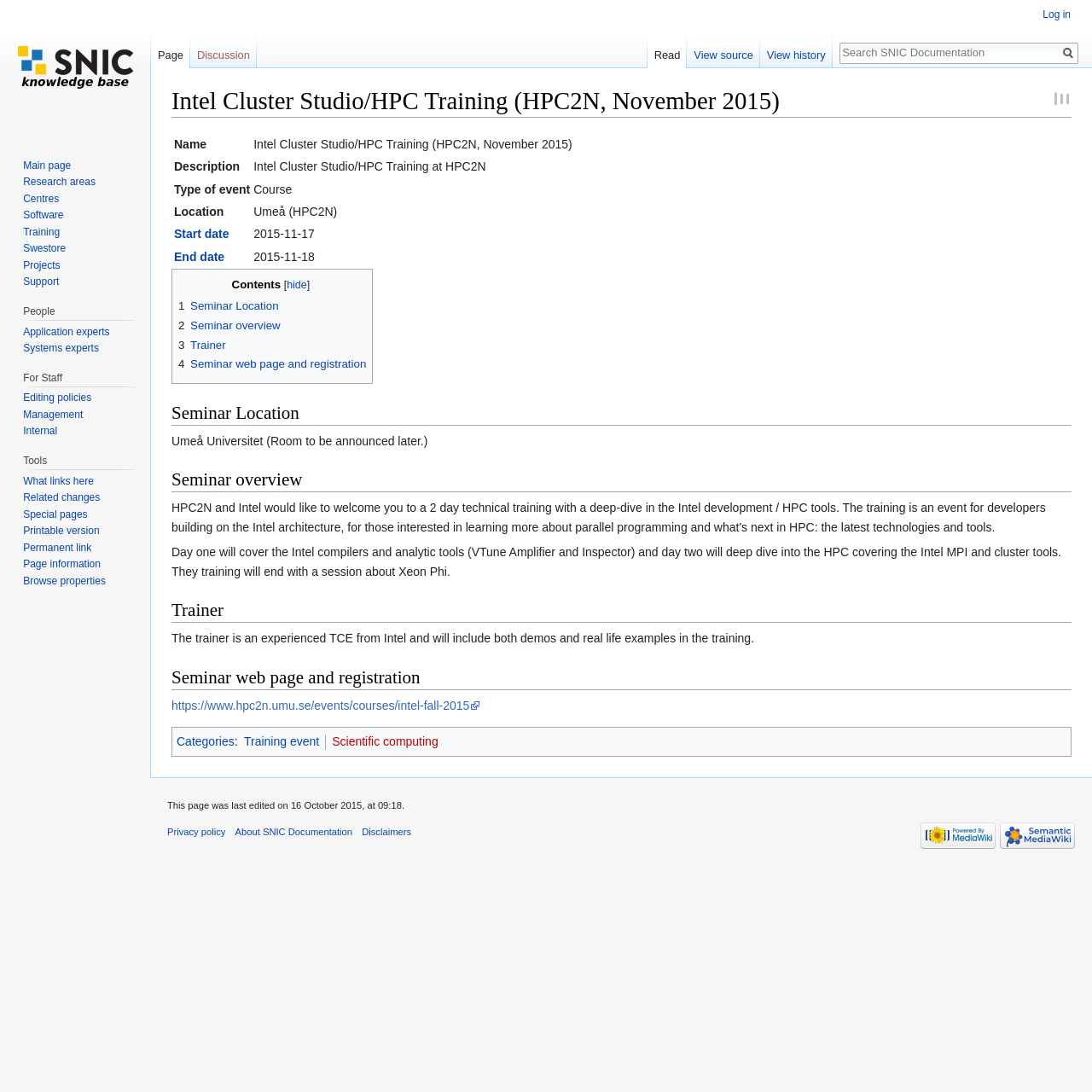Can you pinpoint the bounding box coordinates for the clickable element required for this instruction: "Search for something"? The coordinates should be four float numbers between 0 and 1, i.e., [left, top, right, bottom].

[0.769, 0.04, 0.969, 0.056]